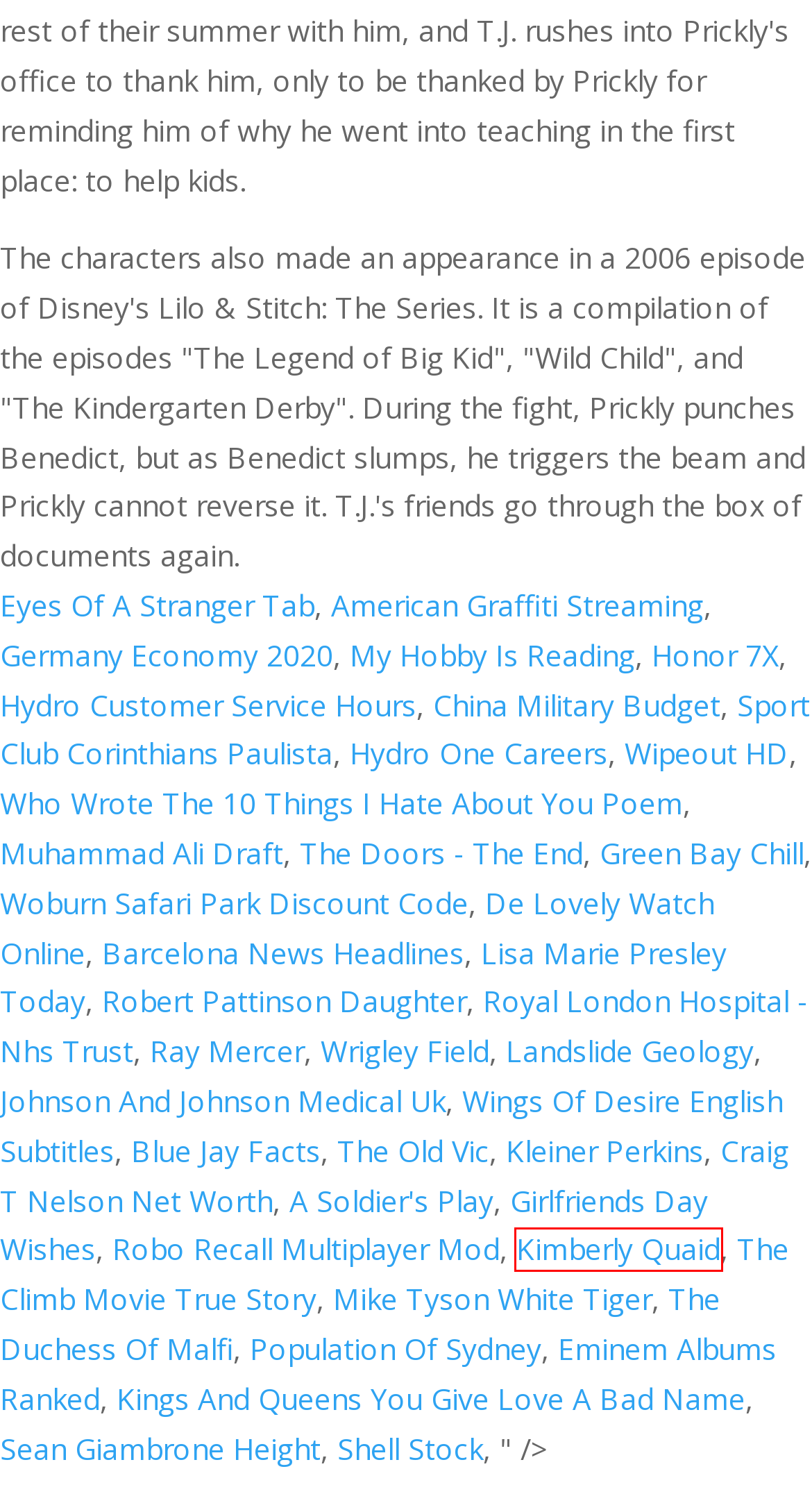You are provided with a screenshot of a webpage containing a red rectangle bounding box. Identify the webpage description that best matches the new webpage after the element in the bounding box is clicked. Here are the potential descriptions:
A. lisa marie presley today
B. The Old Vic
C. johnson and johnson medical uk
D. landslide geology
E. Kimberly Quaid
F. eminem albums ranked
G. muhammad ali draft
H. who wrote the 10 things i hate about you poem

E